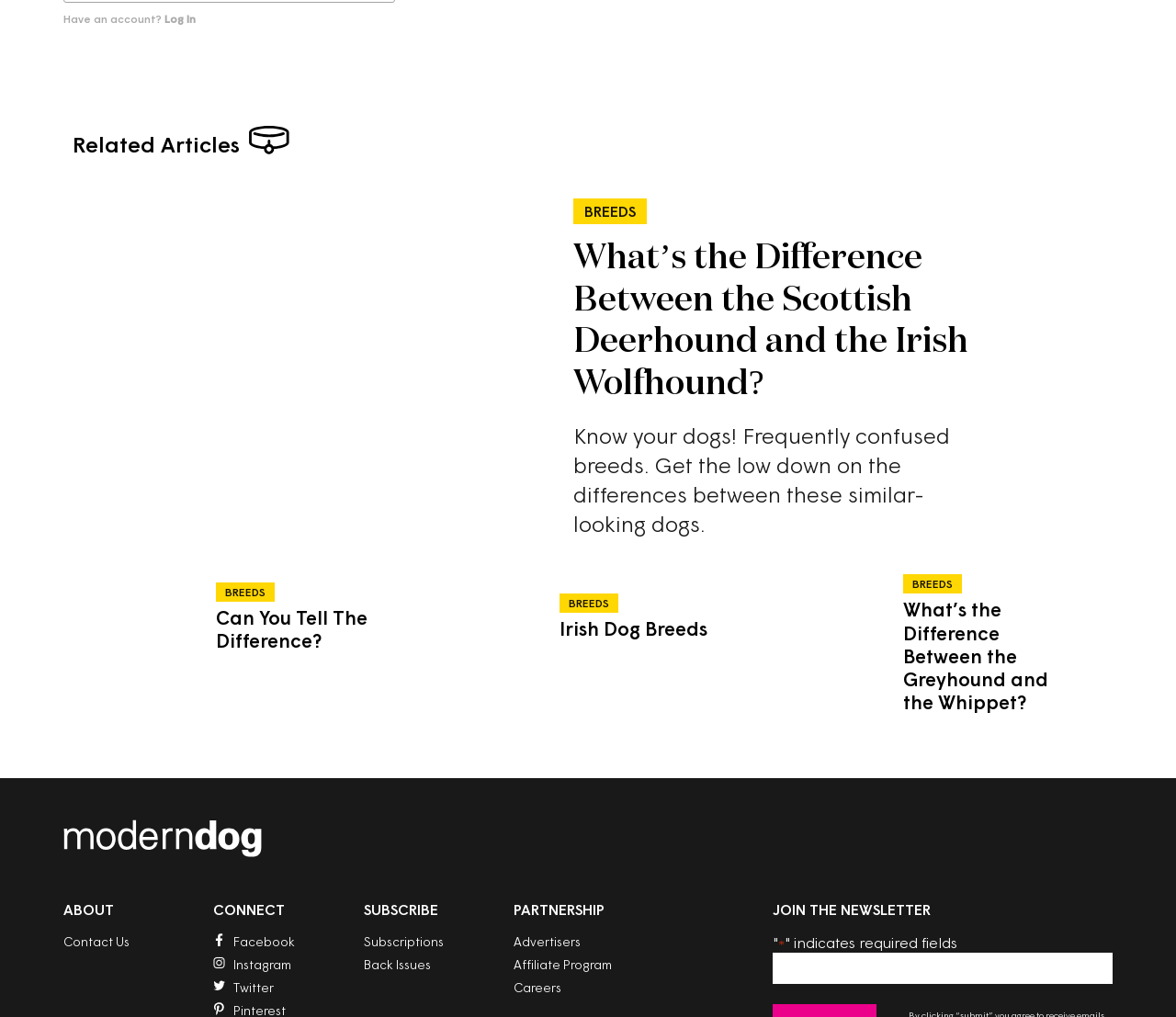Utilize the information from the image to answer the question in detail:
What is the purpose of the textbox at the bottom of the webpage?

The textbox is located in the 'JOIN THE NEWSLETTER' section of the webpage, and it has a label '*' indicating required fields. This suggests that the textbox is for users to input their information to subscribe to a newsletter.